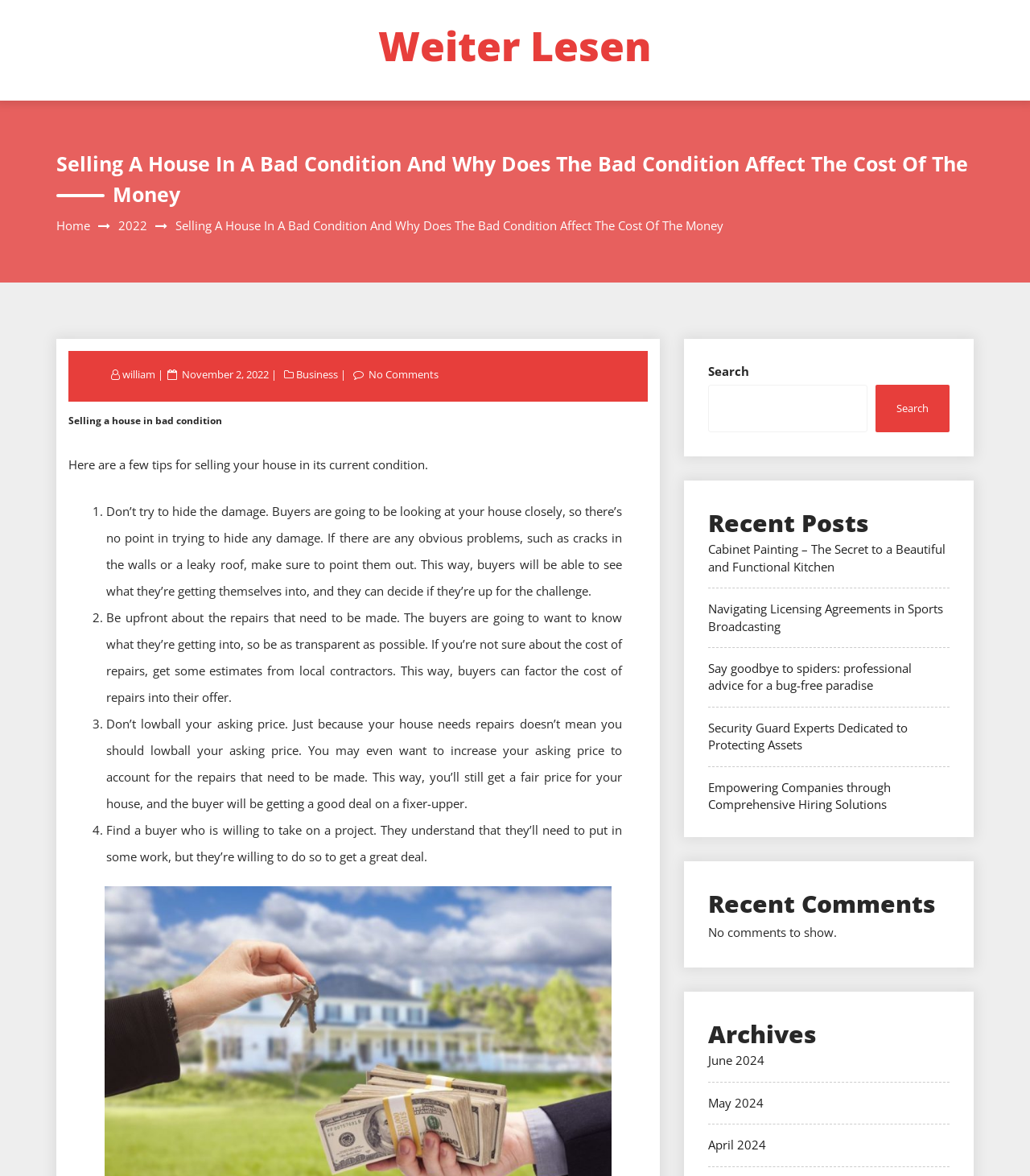Provide the bounding box coordinates of the HTML element this sentence describes: "2022". The bounding box coordinates consist of four float numbers between 0 and 1, i.e., [left, top, right, bottom].

[0.115, 0.185, 0.143, 0.198]